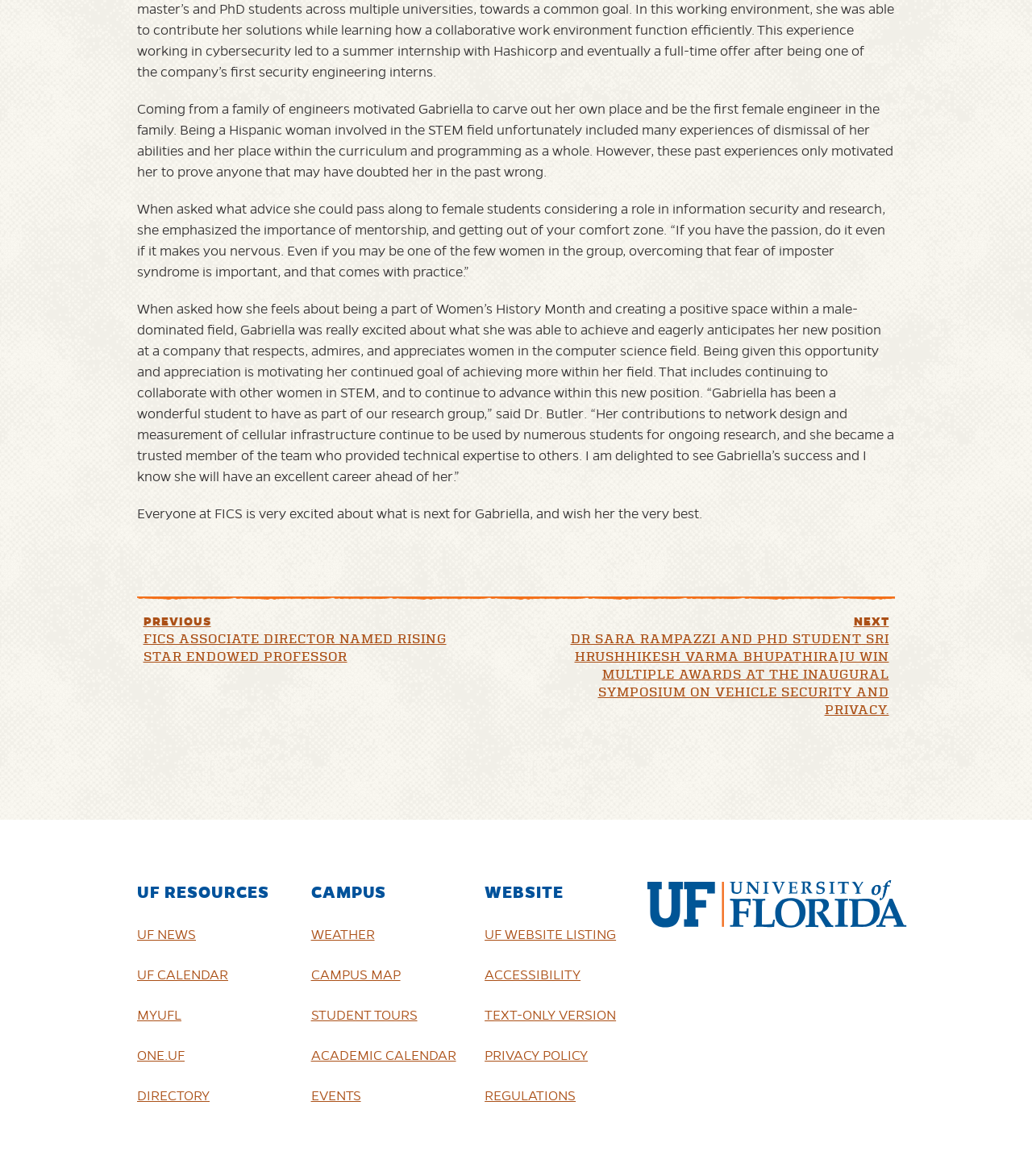Respond to the question with just a single word or phrase: 
What is the name of Gabriella's professor?

Dr. Butler